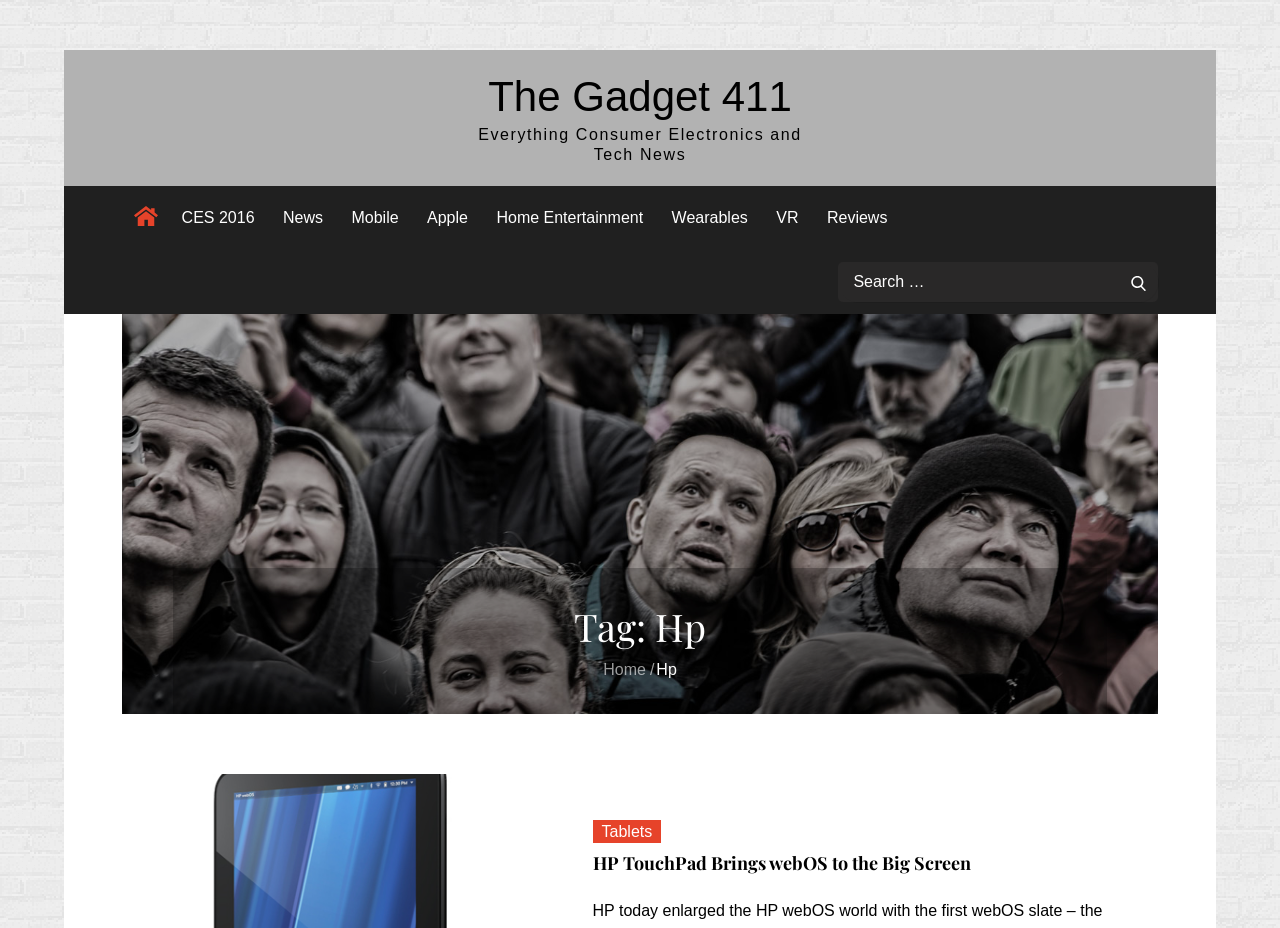What is the tag of the current page?
Refer to the screenshot and deliver a thorough answer to the question presented.

The tag of the current page can be found in the heading element with the text 'Tag: Hp' which is a child of the root element.